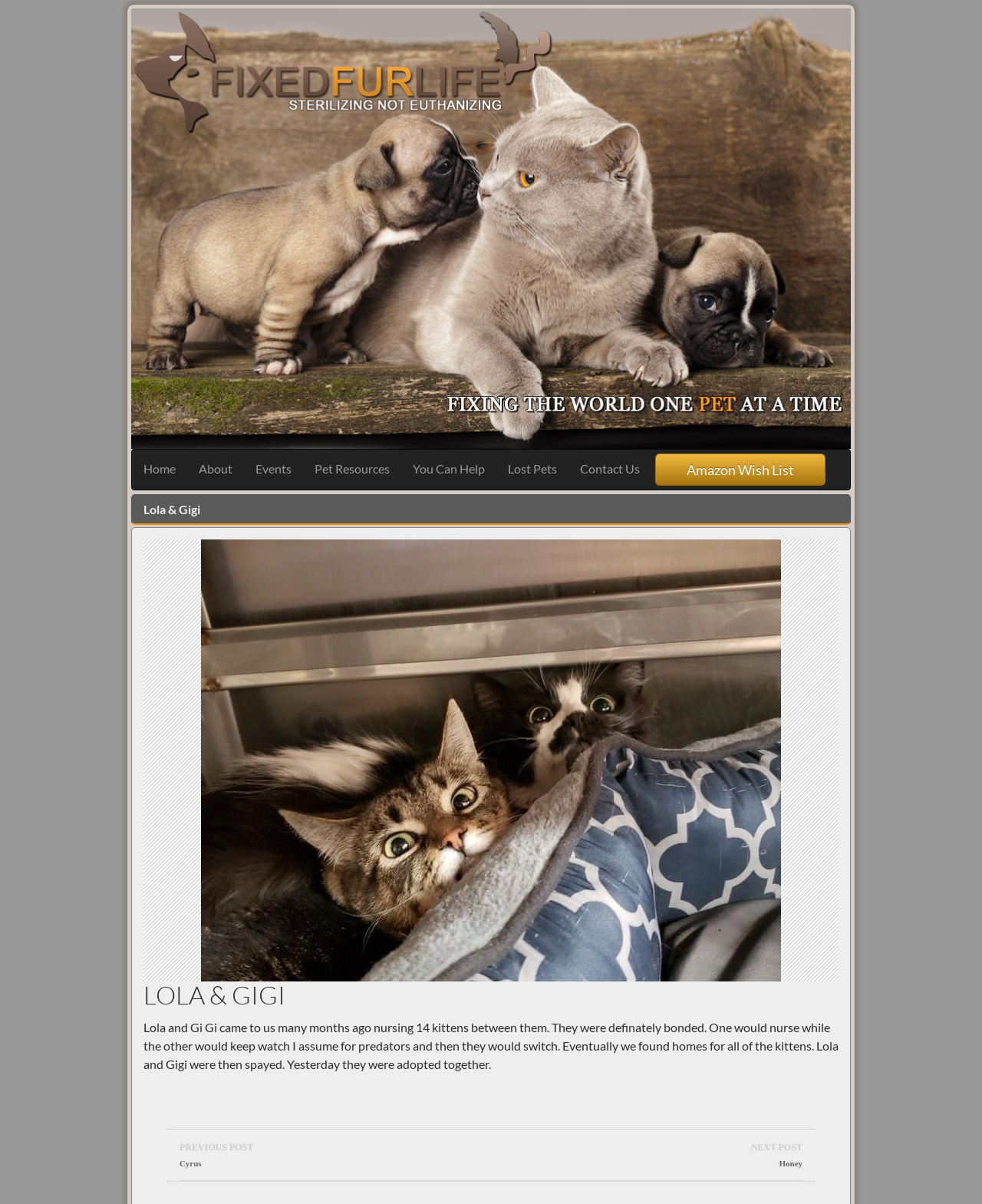From the screenshot, find the bounding box of the UI element matching this description: "About". Supply the bounding box coordinates in the form [left, top, right, bottom], each a float between 0 and 1.

[0.191, 0.373, 0.248, 0.405]